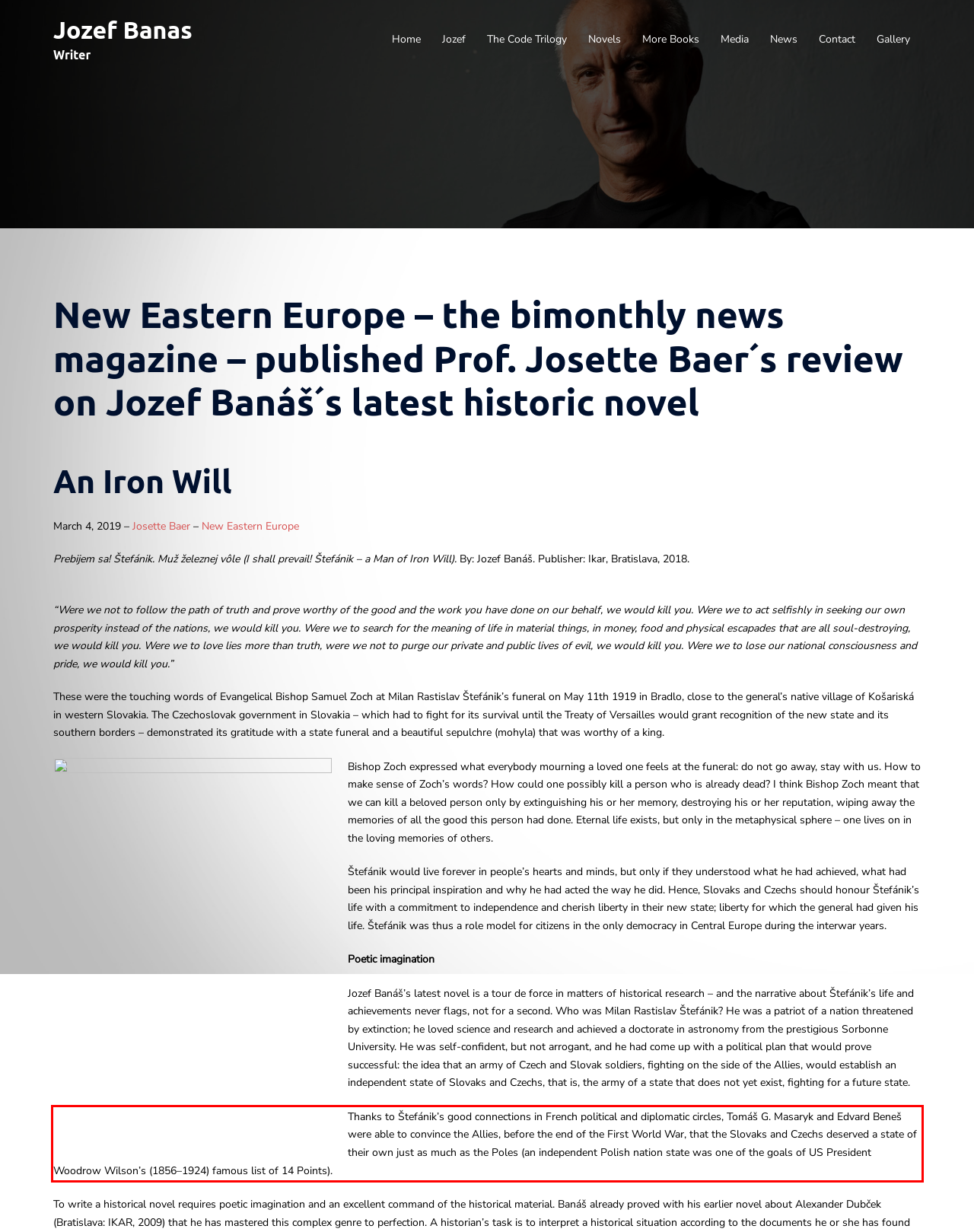Analyze the webpage screenshot and use OCR to recognize the text content in the red bounding box.

Thanks to Štefánik’s good connections in French political and diplomatic circles, Tomáš G. Masaryk and Edvard Beneš were able to convince the Allies, before the end of the First World War, that the Slovaks and Czechs deserved a state of their own just as much as the Poles (an independent Polish nation state was one of the goals of US President Woodrow Wilson’s (1856–1924) famous list of 14 Points).